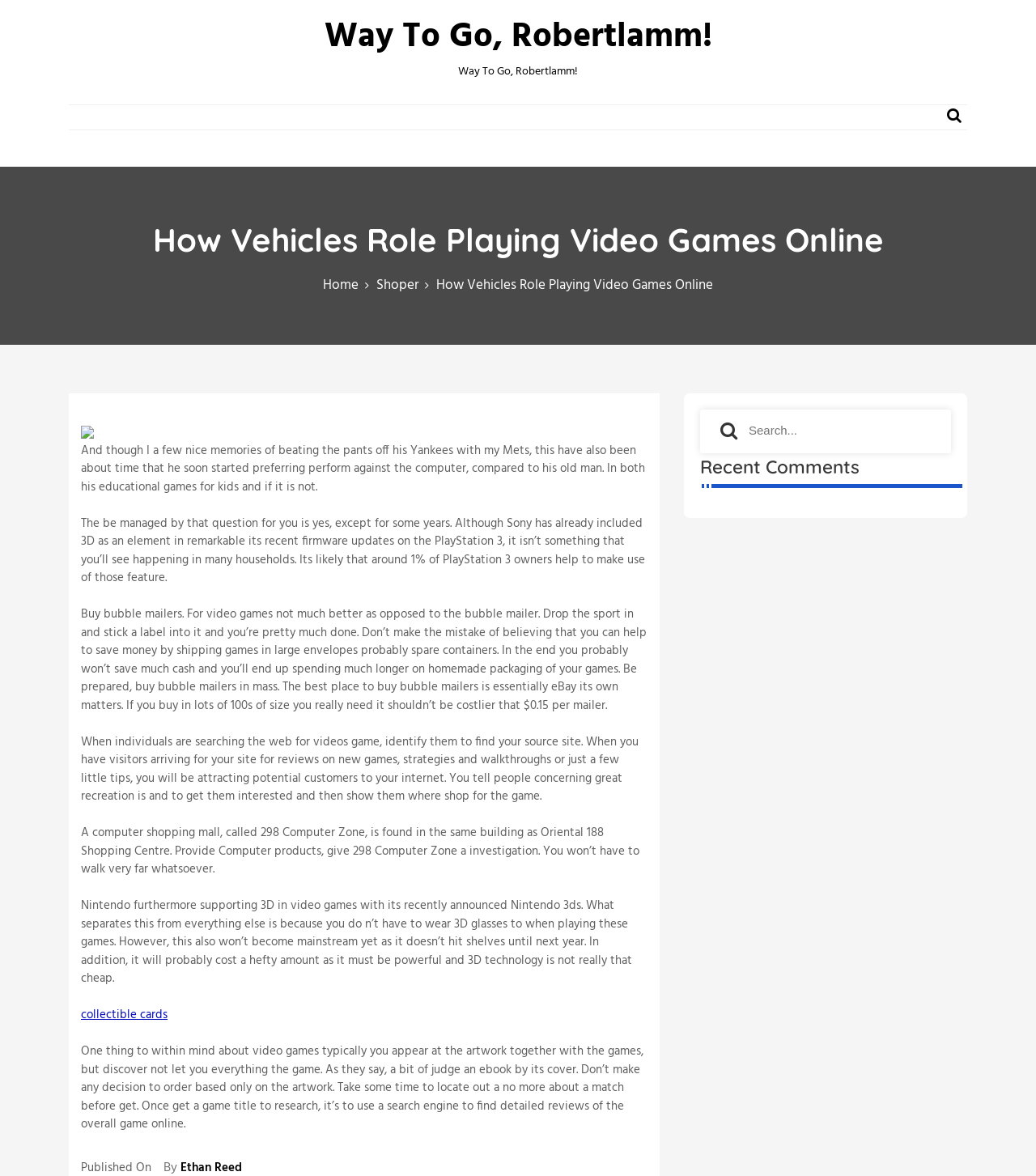What is the name of the shopping mall mentioned on the webpage?
Based on the content of the image, thoroughly explain and answer the question.

The webpage mentions a shopping mall called 298 Computer Zone, which is located in the same building as Oriental 188 Shopping Centre and sells computer products.